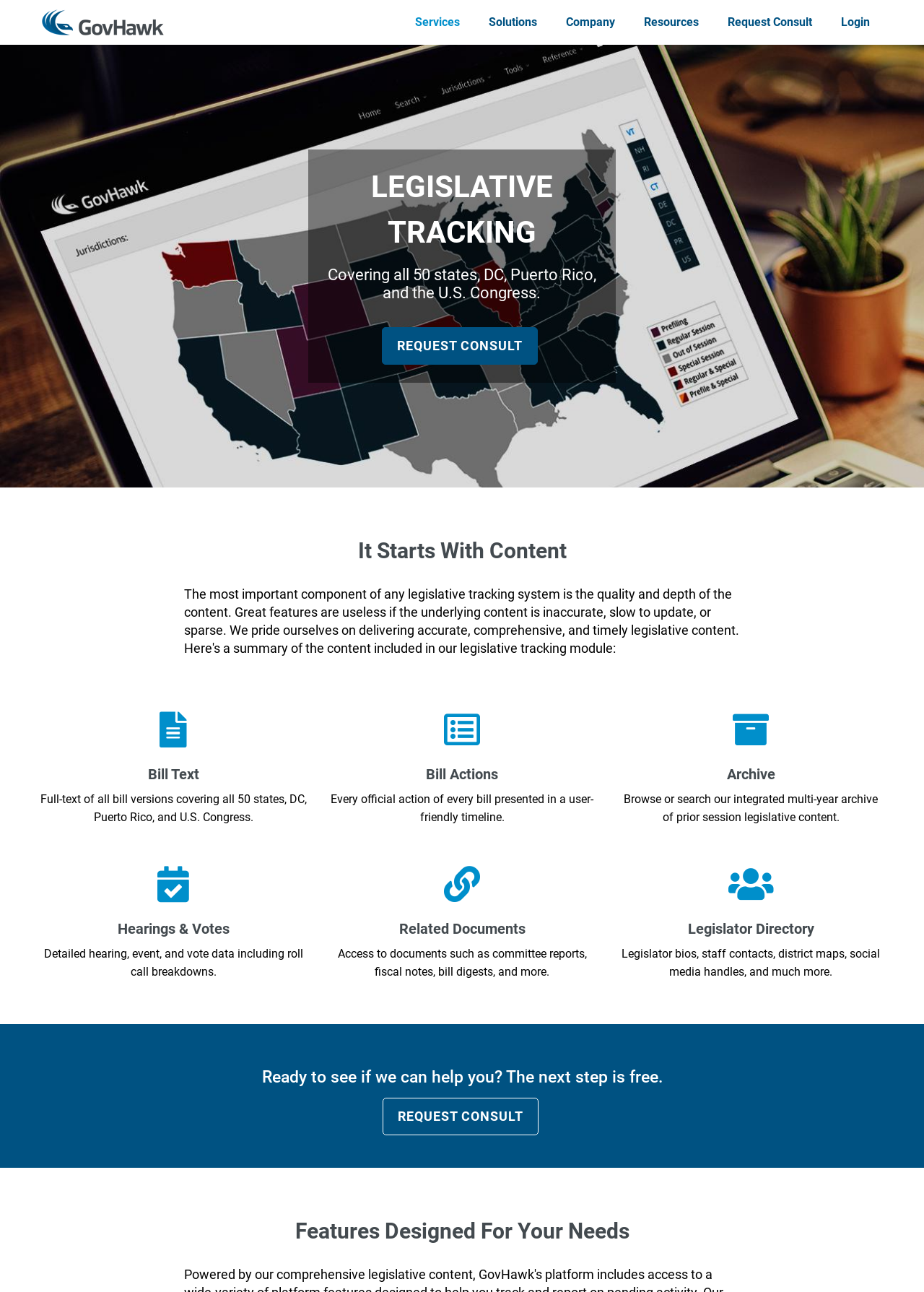What is the purpose of the 'Request Consult' button?
Provide a thorough and detailed answer to the question.

The 'Request Consult' button is prominently displayed on the webpage, and it is likely that clicking on it will allow users to request a consultation or more information about the legislative tracking services offered by the website.